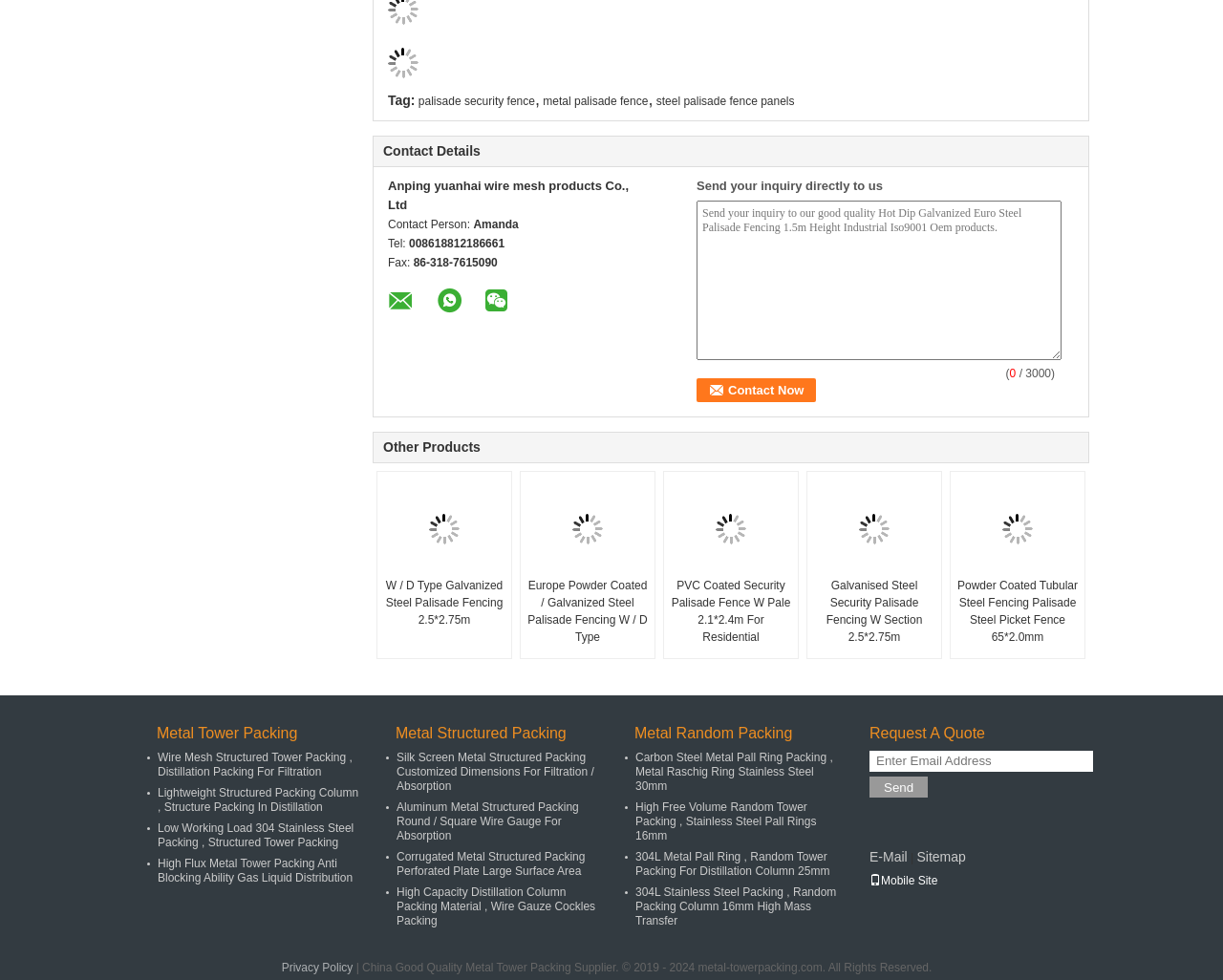Find the bounding box coordinates for the area that should be clicked to accomplish the instruction: "Send your inquiry to our good quality Hot Dip Galvanized Euro Steel Palisade Fencing 1.5m Height Industrial Iso9001 Oem products.".

[0.57, 0.205, 0.868, 0.367]